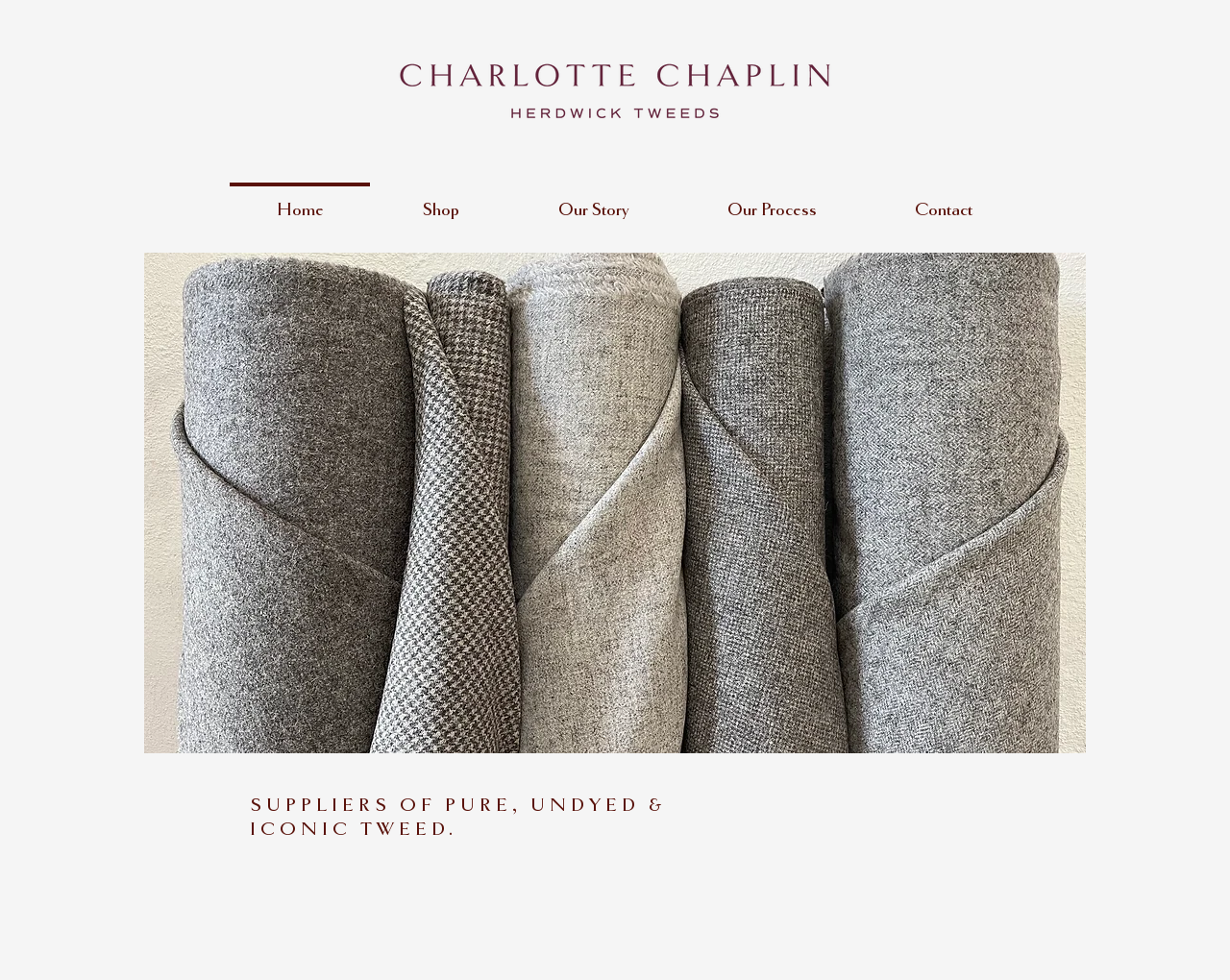Respond concisely with one word or phrase to the following query:
What type of image is present on the website?

Tweed image